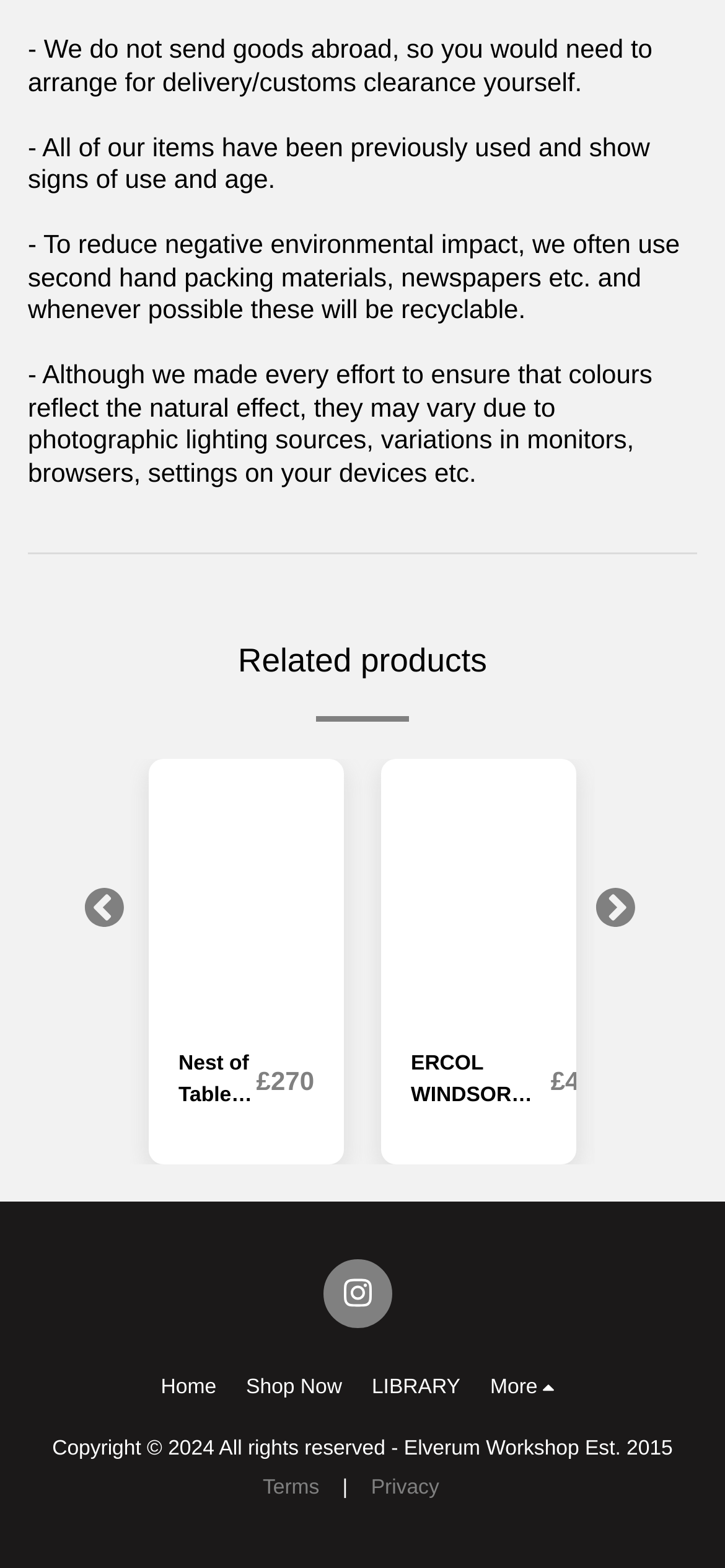What is the name of the company? Based on the image, give a response in one word or a short phrase.

Elverum Workshop